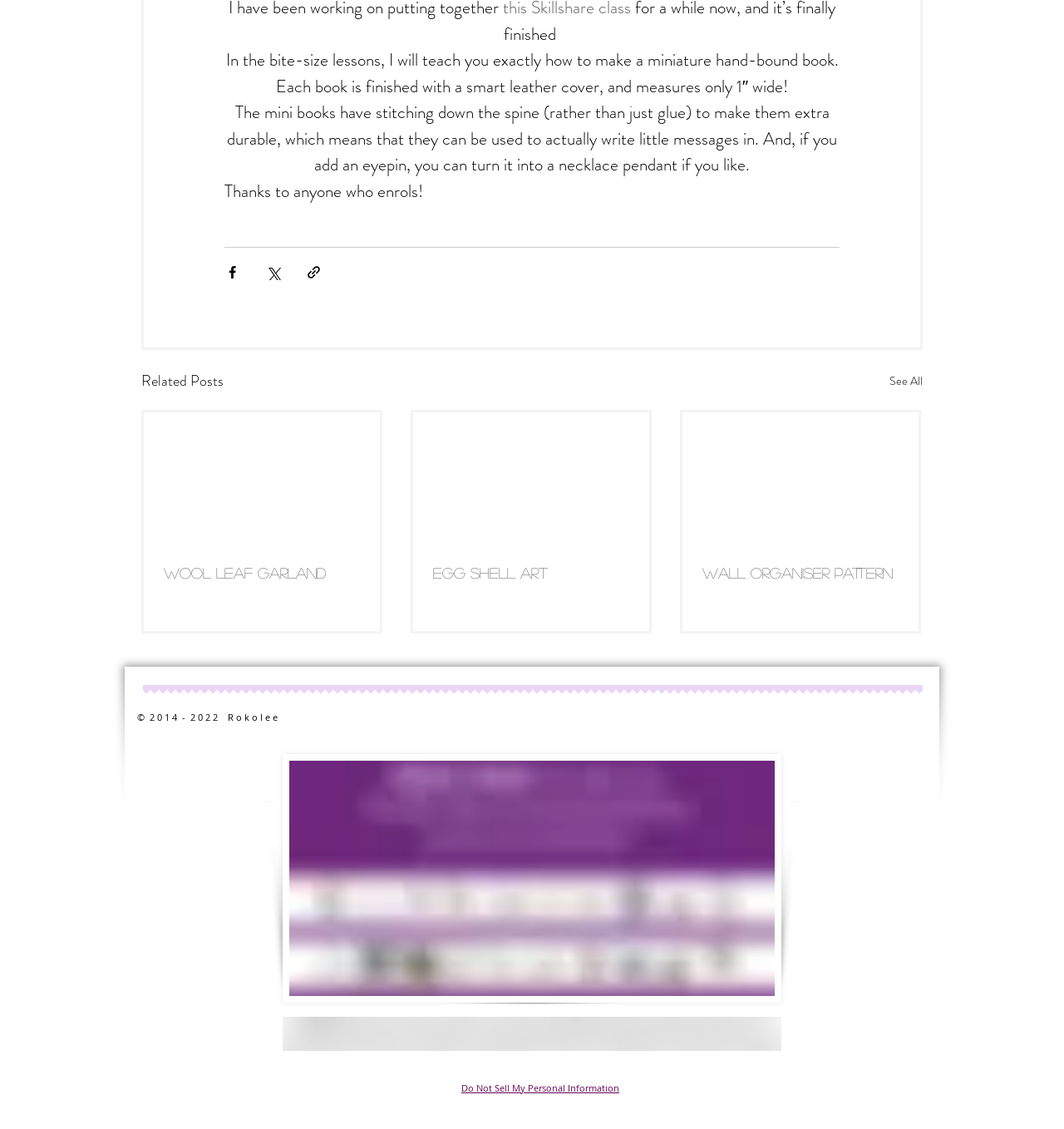Based on the image, provide a detailed and complete answer to the question: 
What is the section below the main content?

The section below the main content is labeled as 'Related Posts', as indicated by the heading element with ID 455.